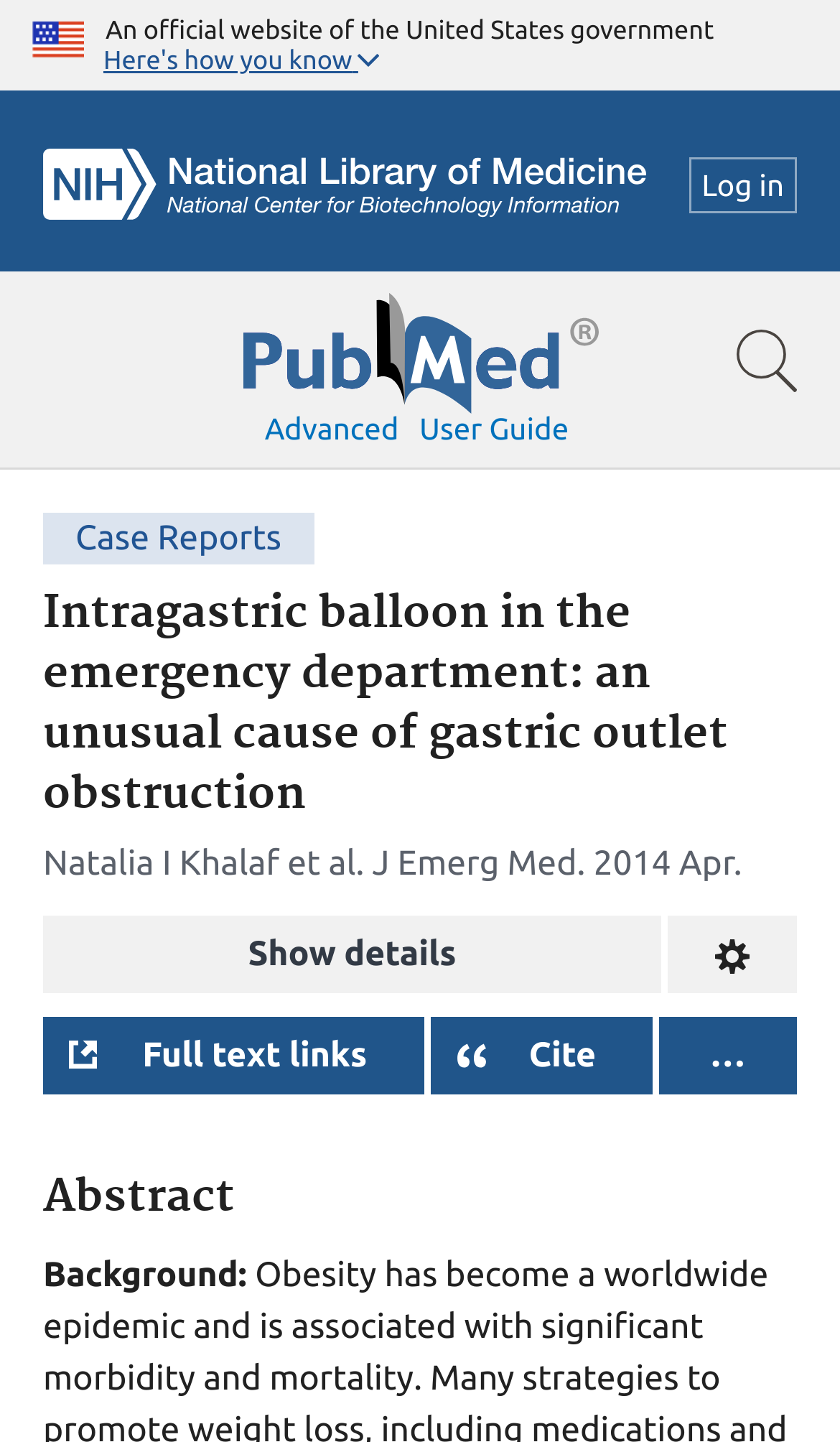Who are the authors of the article?
Please respond to the question thoroughly and include all relevant details.

I found the answer by looking at the static text elements on the webpage, which mention the authors as 'Natalia I Khalaf' and 'et al.'.